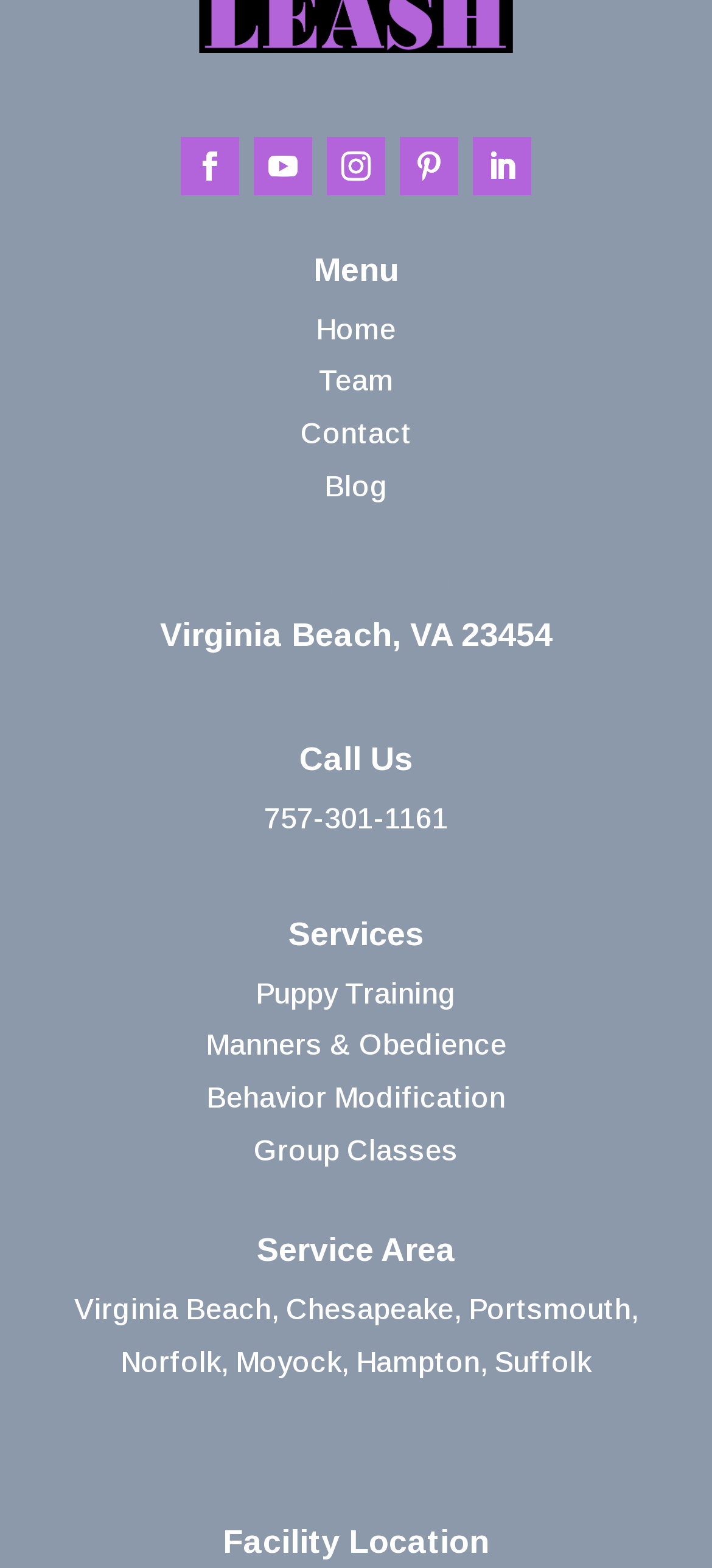What areas are served?
From the image, provide a succinct answer in one word or a short phrase.

Virginia Beach, Chesapeake, etc.